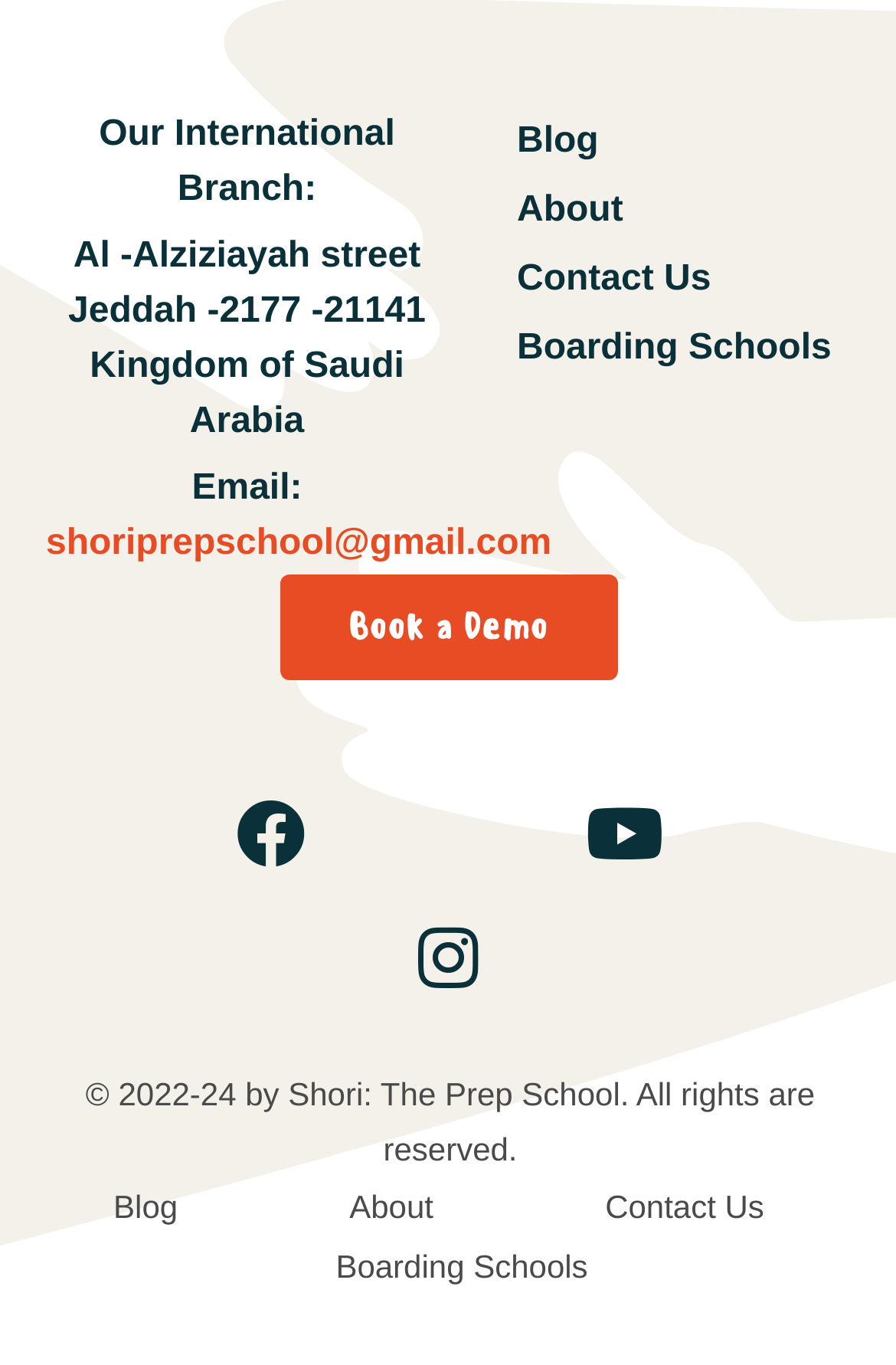Given the element description: "shoriprepschool@gmail.com", predict the bounding box coordinates of this UI element. The coordinates must be four float numbers between 0 and 1, given as [left, top, right, bottom].

[0.051, 0.384, 0.616, 0.412]